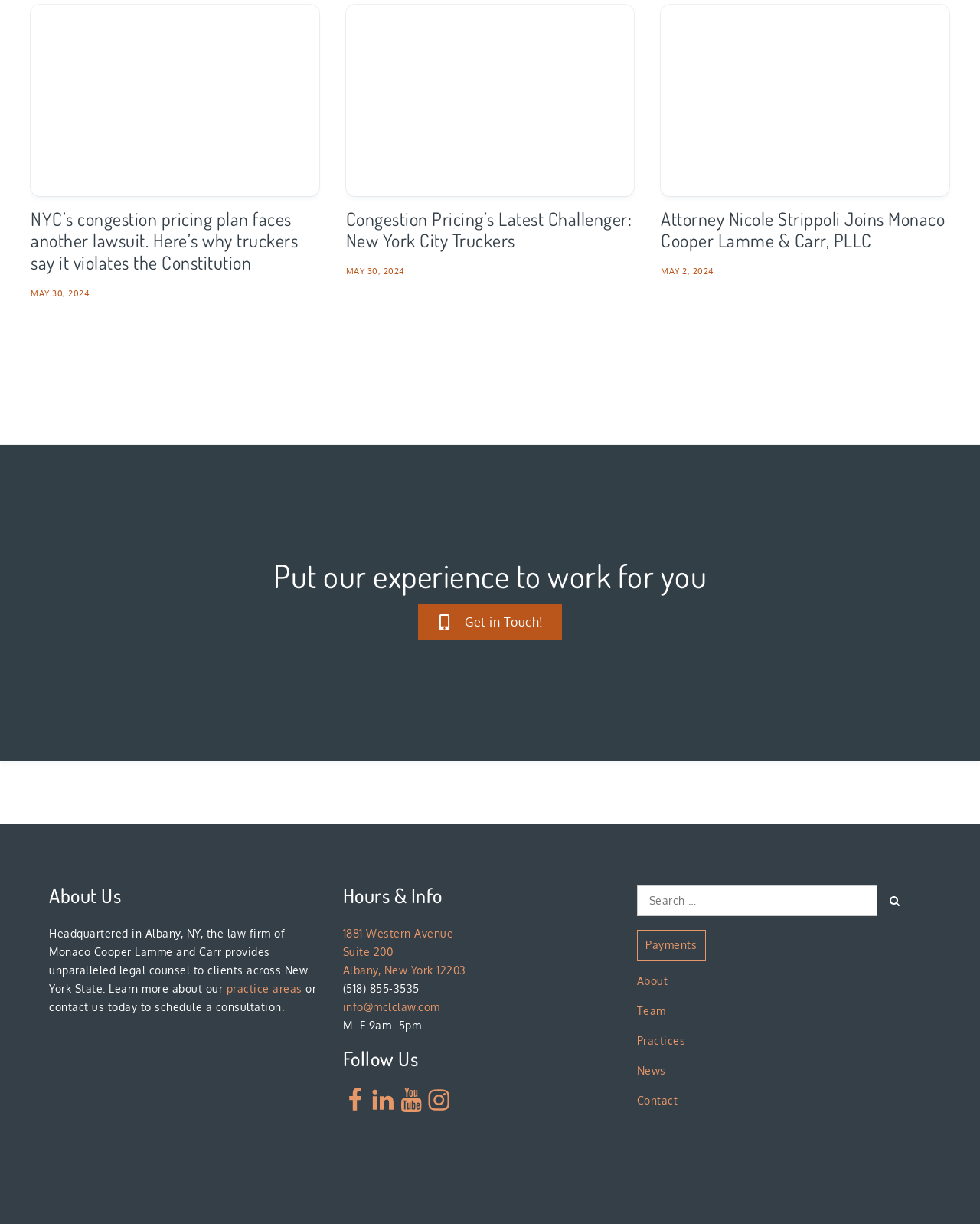Use a single word or phrase to answer the question:
What is the law firm's name?

Monaco Cooper Lamme and Carr